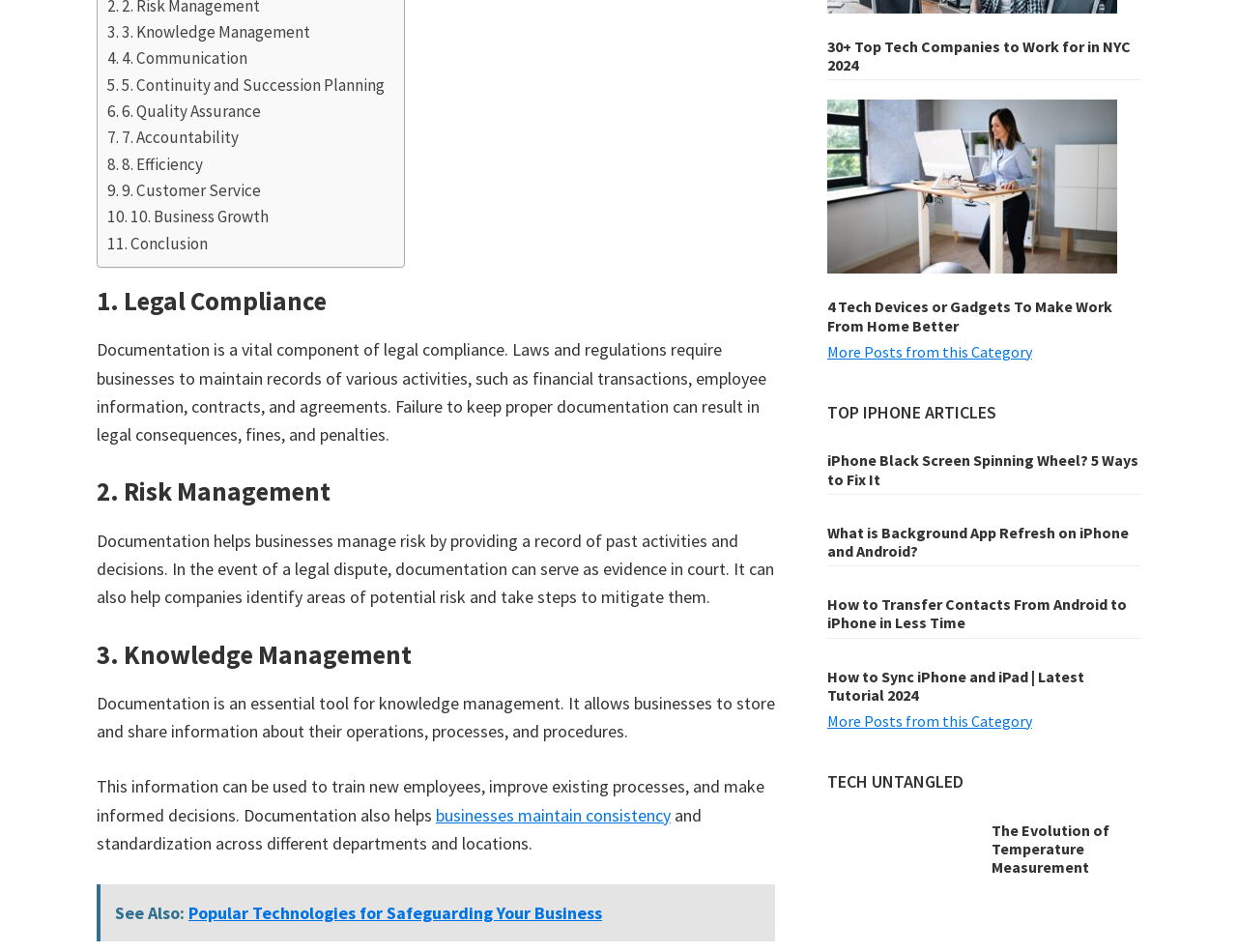Specify the bounding box coordinates of the area to click in order to follow the given instruction: "Learn about 'Knowledge Management'."

[0.078, 0.671, 0.627, 0.704]